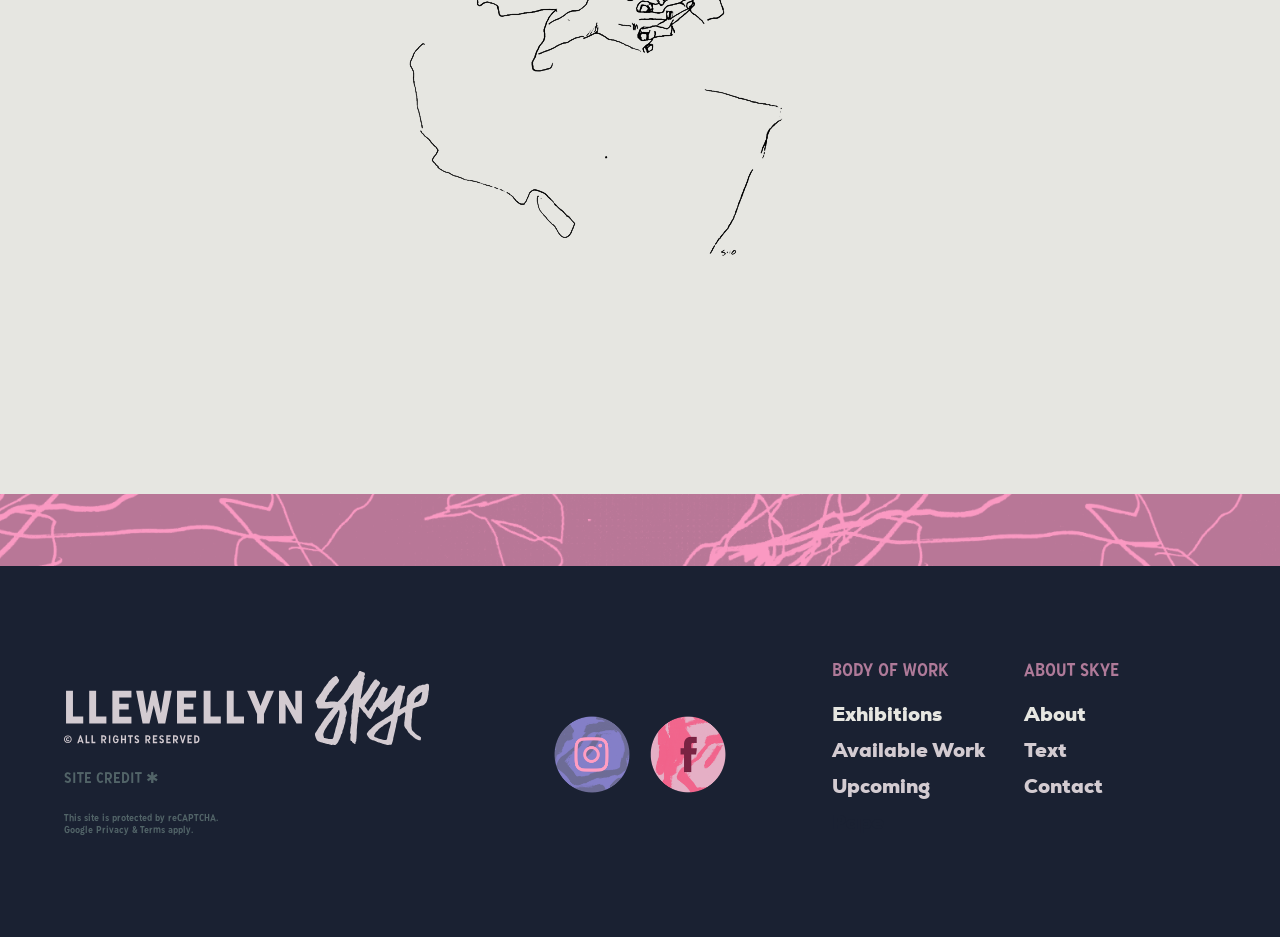Answer the question below using just one word or a short phrase: 
What is the purpose of the reCAPTCHA?

To prevent spam